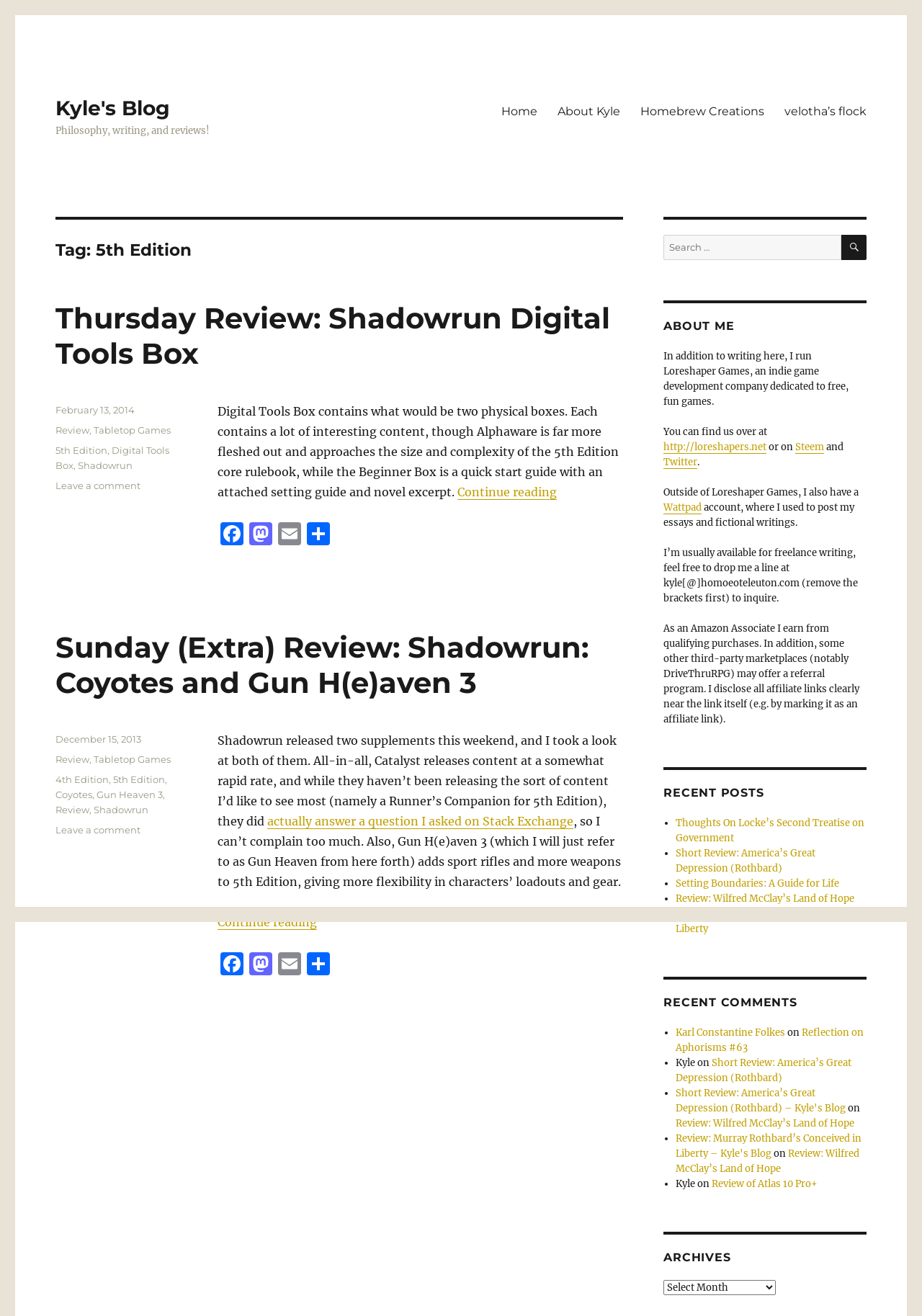What is the name of the game development company mentioned in the 'About Me' section?
Use the information from the image to give a detailed answer to the question.

In the 'About Me' section, it mentions that the author runs an indie game development company called Loreshaper Games, which is dedicated to creating free and fun games.